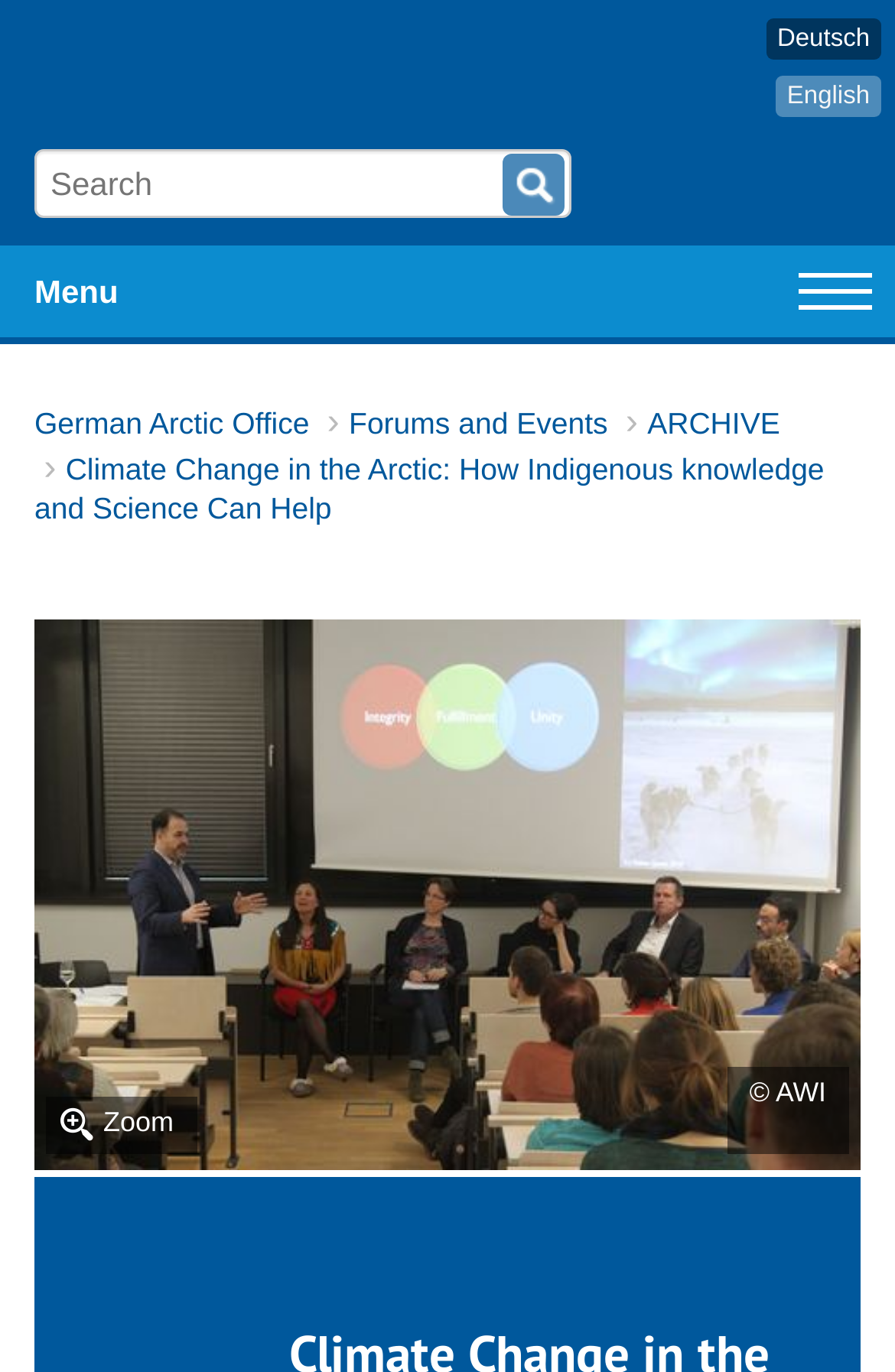Please find and report the bounding box coordinates of the element to click in order to perform the following action: "View the ARCHIVE". The coordinates should be expressed as four float numbers between 0 and 1, in the format [left, top, right, bottom].

[0.723, 0.296, 0.872, 0.321]